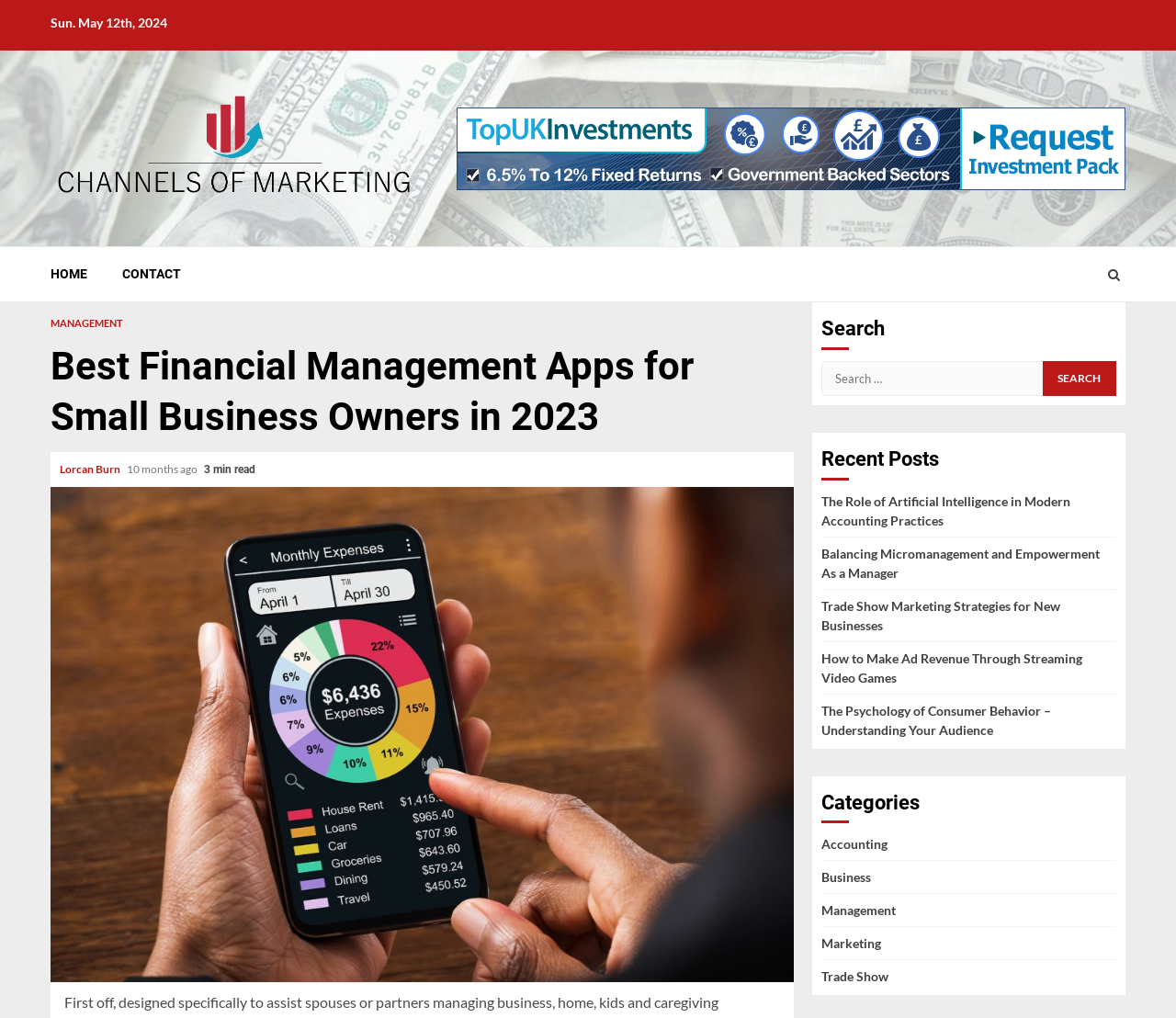Describe all visible elements and their arrangement on the webpage.

This webpage appears to be a blog or article page, with a focus on financial management and small business ownership. At the top of the page, there is a date "Sun. May 12th, 2024" and a link to "Channels Of Marketing" with an accompanying image. Below this, there is a navigation menu with links to "HOME" and "CONTACT".

The main content of the page is a heading "Best Financial Management Apps for Small Business Owners in 2023" followed by the author's name "Lorcan Burn" and the time it takes to read the article, "3 min read". The article itself is not described in the accessibility tree, but it likely takes up a significant portion of the page.

To the right of the main content, there is a complementary section with a search bar and a list of recent posts. The search bar has a label "Search for:" and a button to submit the search query. Below the search bar, there are six links to recent posts, including "The Role of Artificial Intelligence in Modern Accounting Practices" and "How to Make Ad Revenue Through Streaming Video Games".

Further down the page, there is a list of categories, including "Accounting", "Business", "Management", "Marketing", and "Trade Show". Each category has a link to related content.

There are a total of 14 links on the page, including the navigation menu, the search button, and the links to recent posts and categories. There are also several static text elements, including the date, the author's name, and the time it takes to read the article.